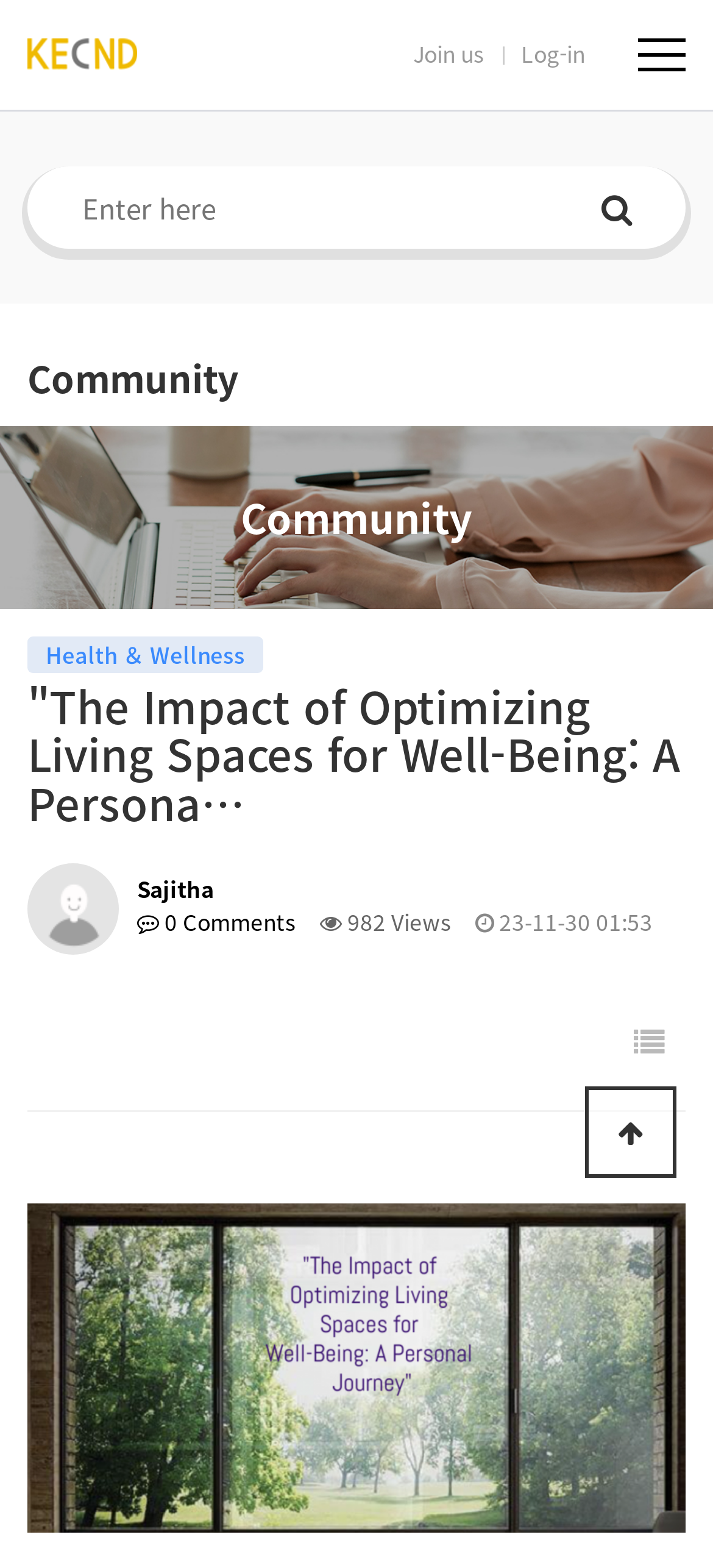Identify the bounding box of the HTML element described as: "Join us".

[0.579, 0.024, 0.679, 0.045]